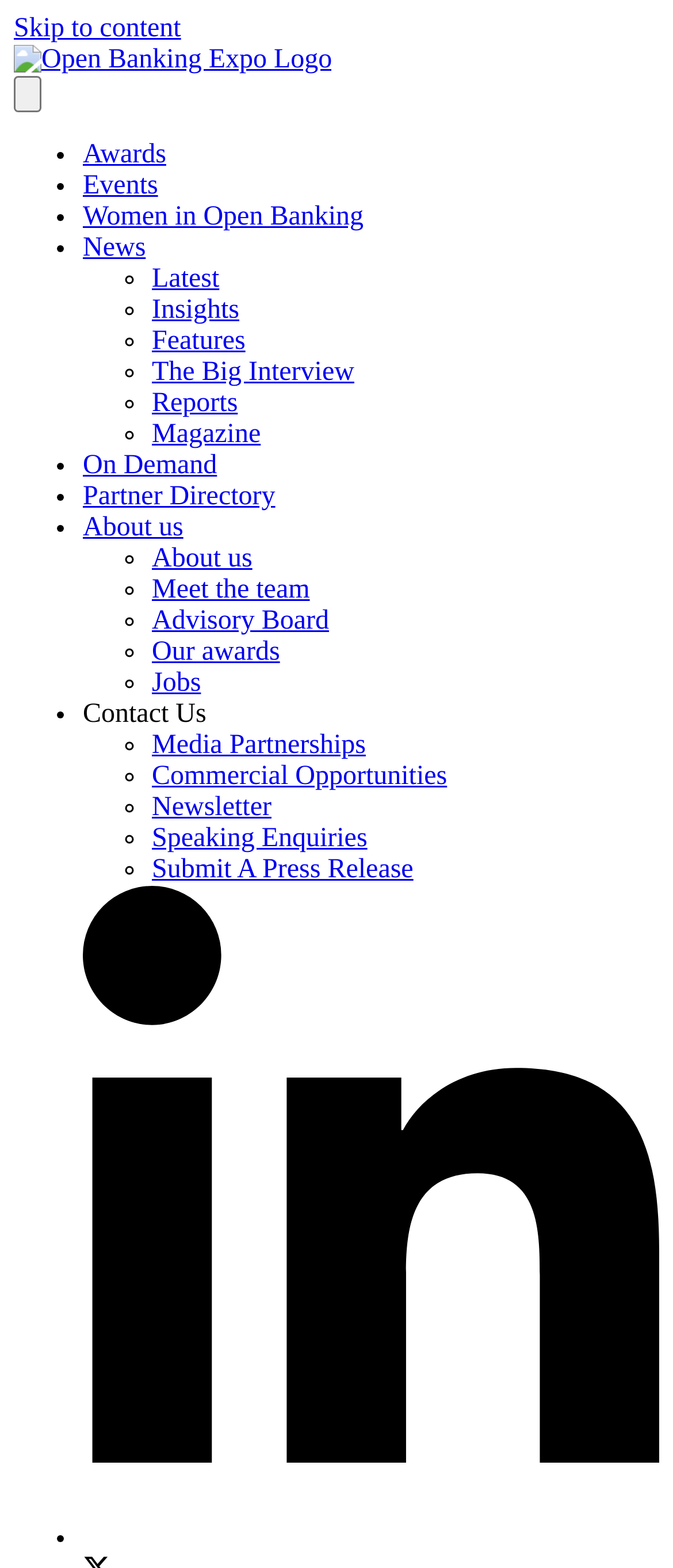How many menu items are there?
Provide a detailed and well-explained answer to the question.

I counted the number of links and list markers under the 'Menu' button element at coordinates [0.021, 0.048, 0.062, 0.072]. There are 21 links and list markers, which I assume are the menu items.